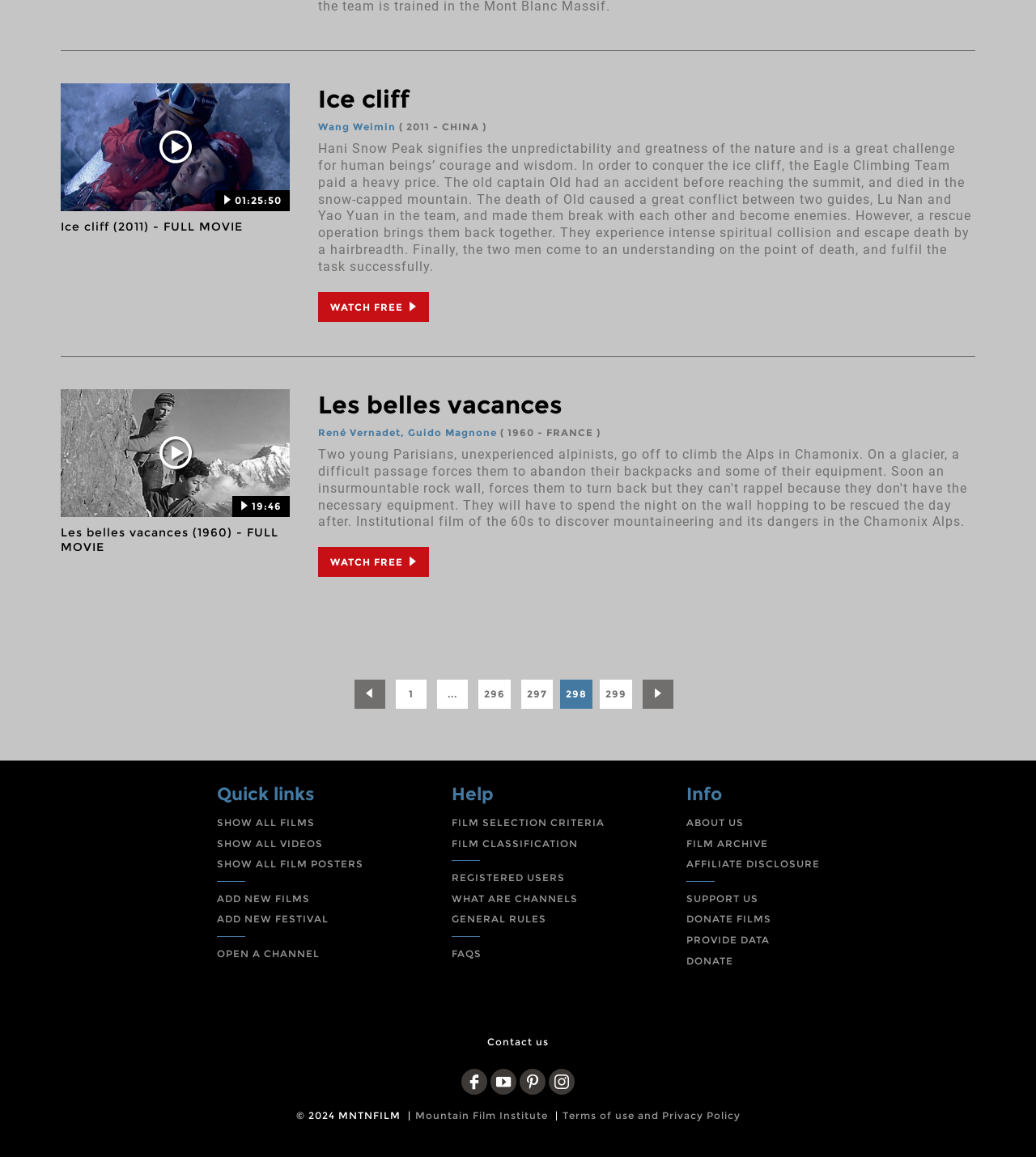Find the bounding box coordinates of the clickable element required to execute the following instruction: "Contact us". Provide the coordinates as four float numbers between 0 and 1, i.e., [left, top, right, bottom].

[0.47, 0.895, 0.53, 0.906]